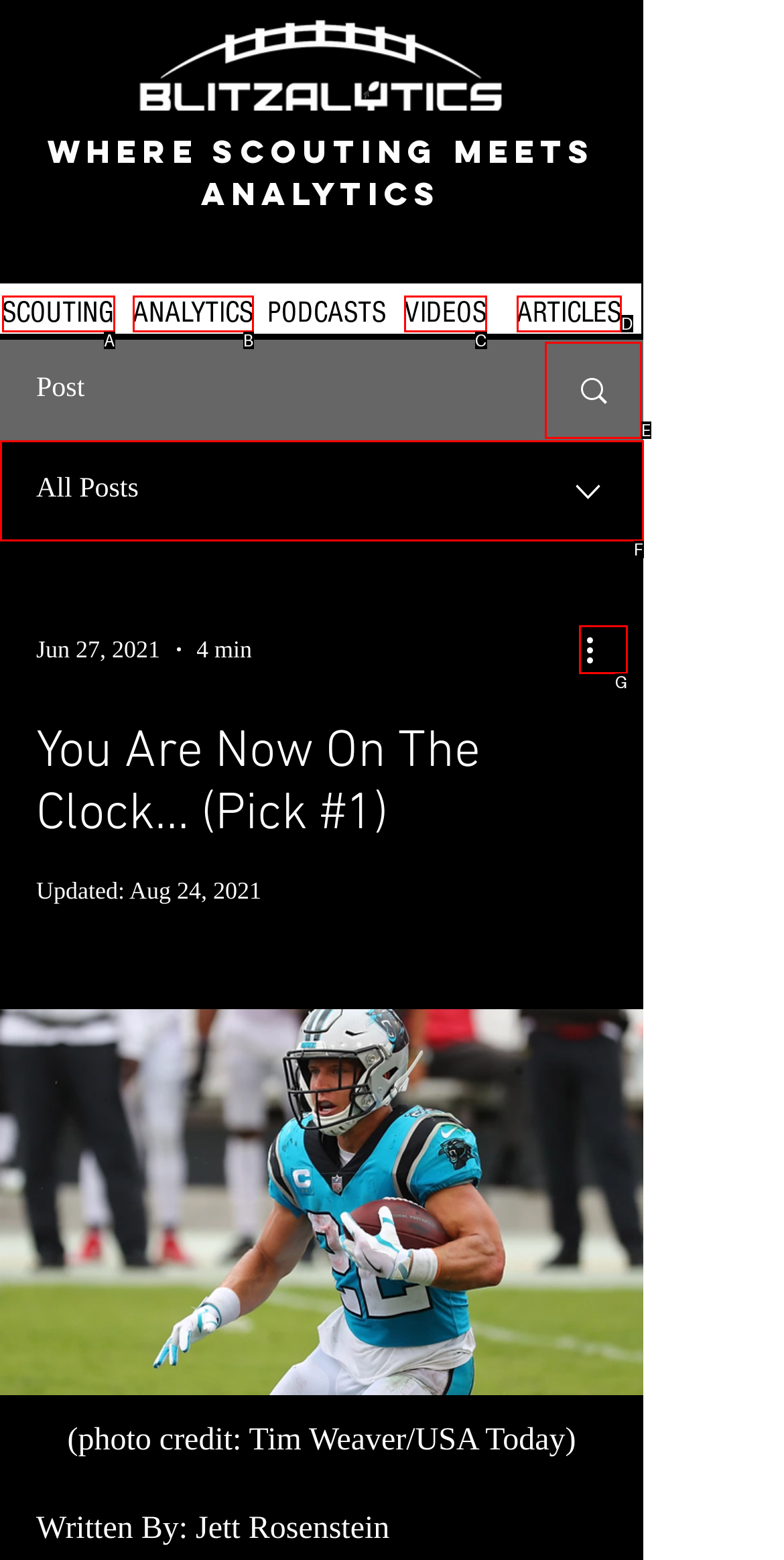From the choices provided, which HTML element best fits the description: aria-label="More actions"? Answer with the appropriate letter.

G